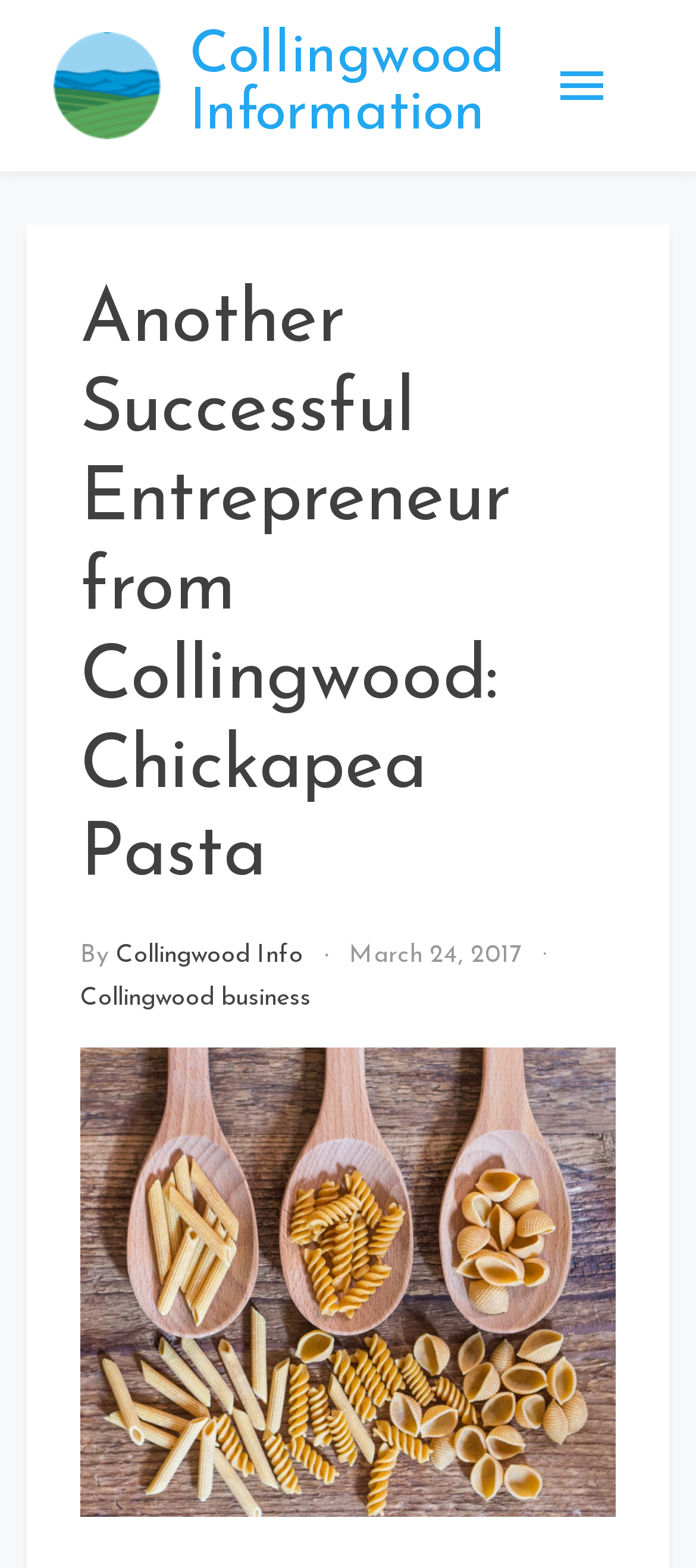Detail the various sections and features of the webpage.

The webpage is about a successful entrepreneur from Collingwood, featuring Chickapea Pasta. At the top left, there is a link to "Collingwood INFO" accompanied by an image with the same name. Next to it, on the top center, is a heading that reads "Collingwood Information" which is also a link. 

On the top right, there is a button with an image, but no text description. Below this button, there is a header section that spans most of the width of the page. Within this section, there is a heading that reads "Another Successful Entrepreneur from Collingwood: Chickapea Pasta". 

Below the heading, there is a line of text that starts with "By" followed by a link to "Collingwood Info". Next to it, there is a link to "March 24, 2017" which is also marked as a time element. Further to the right, there is another link to "Collingwood business". 

Below this line of text, there is a large image that takes up most of the width of the page, depicting dried pasta in different shapes on wooden spoons.